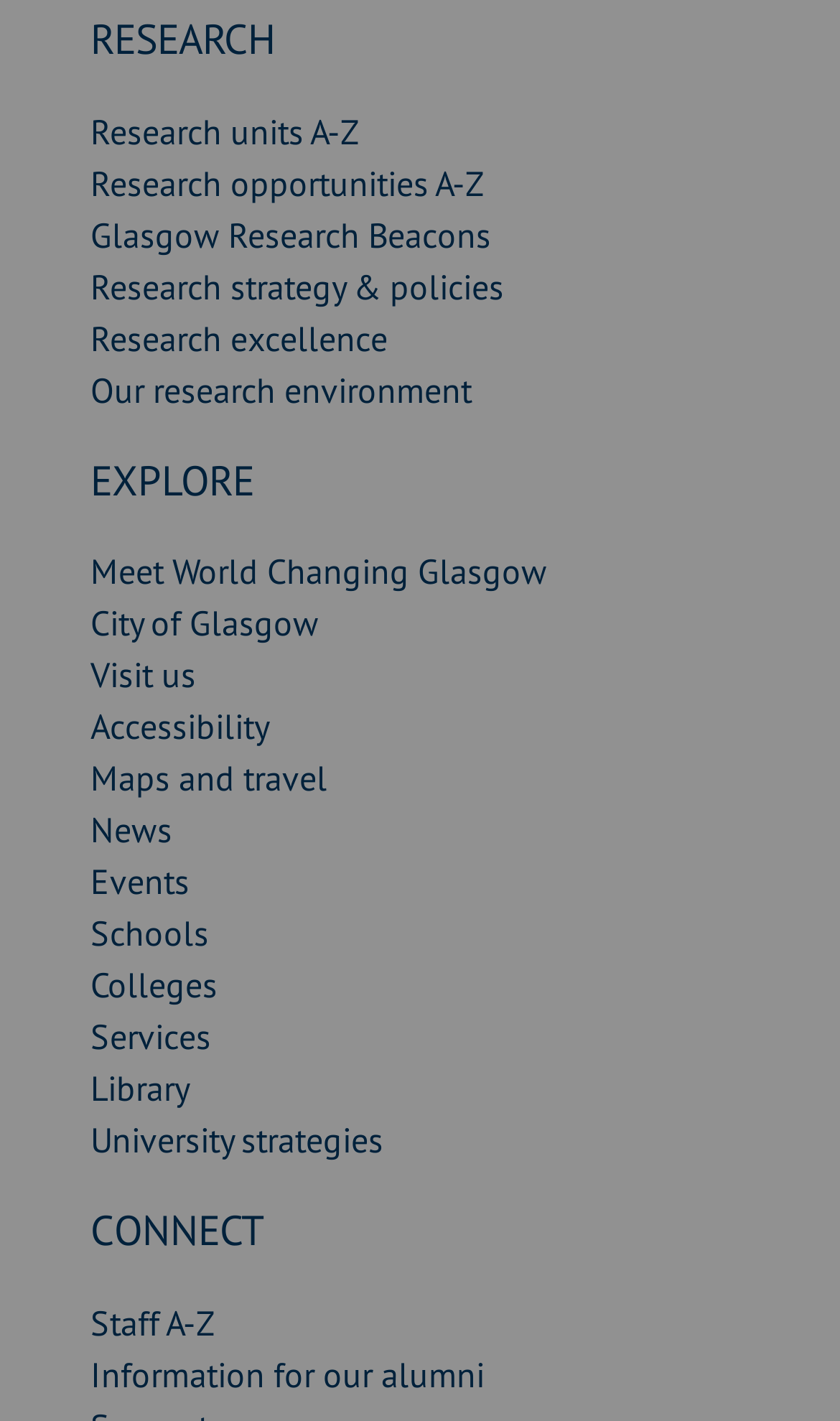Give a short answer using one word or phrase for the question:
What is the last link listed under the 'CONNECT' section?

Information for our alumni